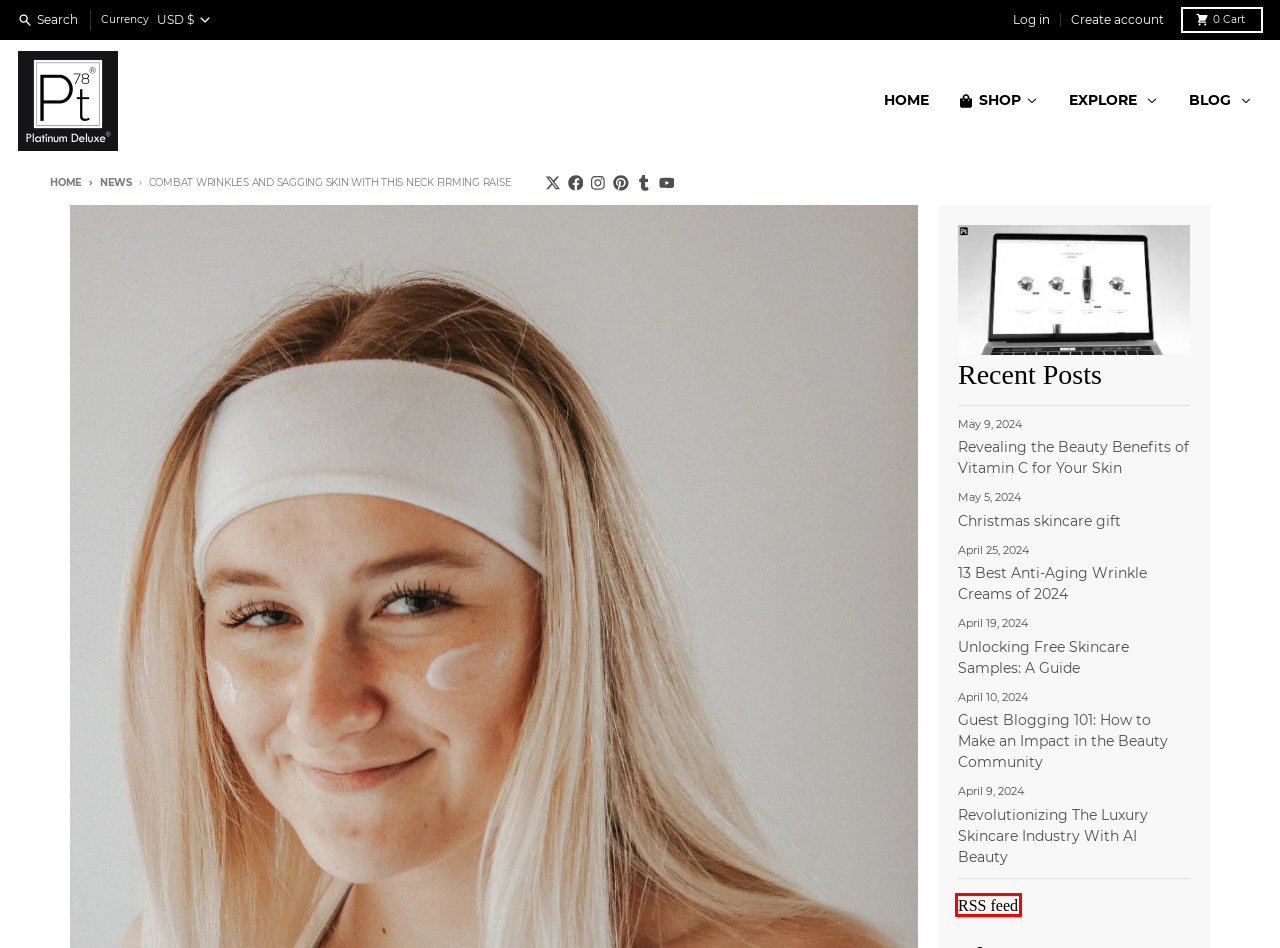After examining the screenshot of a webpage with a red bounding box, choose the most accurate webpage description that corresponds to the new page after clicking the element inside the red box. Here are the candidates:
A. Platinum Deluxe Cosmetics - News
B. Skincare and Moisturizers | Platinum Deluxe
C. Careers -Platinum Deluxe is about innovation in the skincare
D. html sitemap -Products Platinum Eye Serum Platinum Delux Serum
E. FAQ Cream & Anti-Aging Products | Platinum Deluxe
F. News Luxury Organic Skin Care News & Blog | Platinum Deluxe®
G. Fenty Beauty Contact Us Anti-Aging Products | Platinum Deluxe
H. Product & Brand News Our Blogs | Platinum Deluxe

A